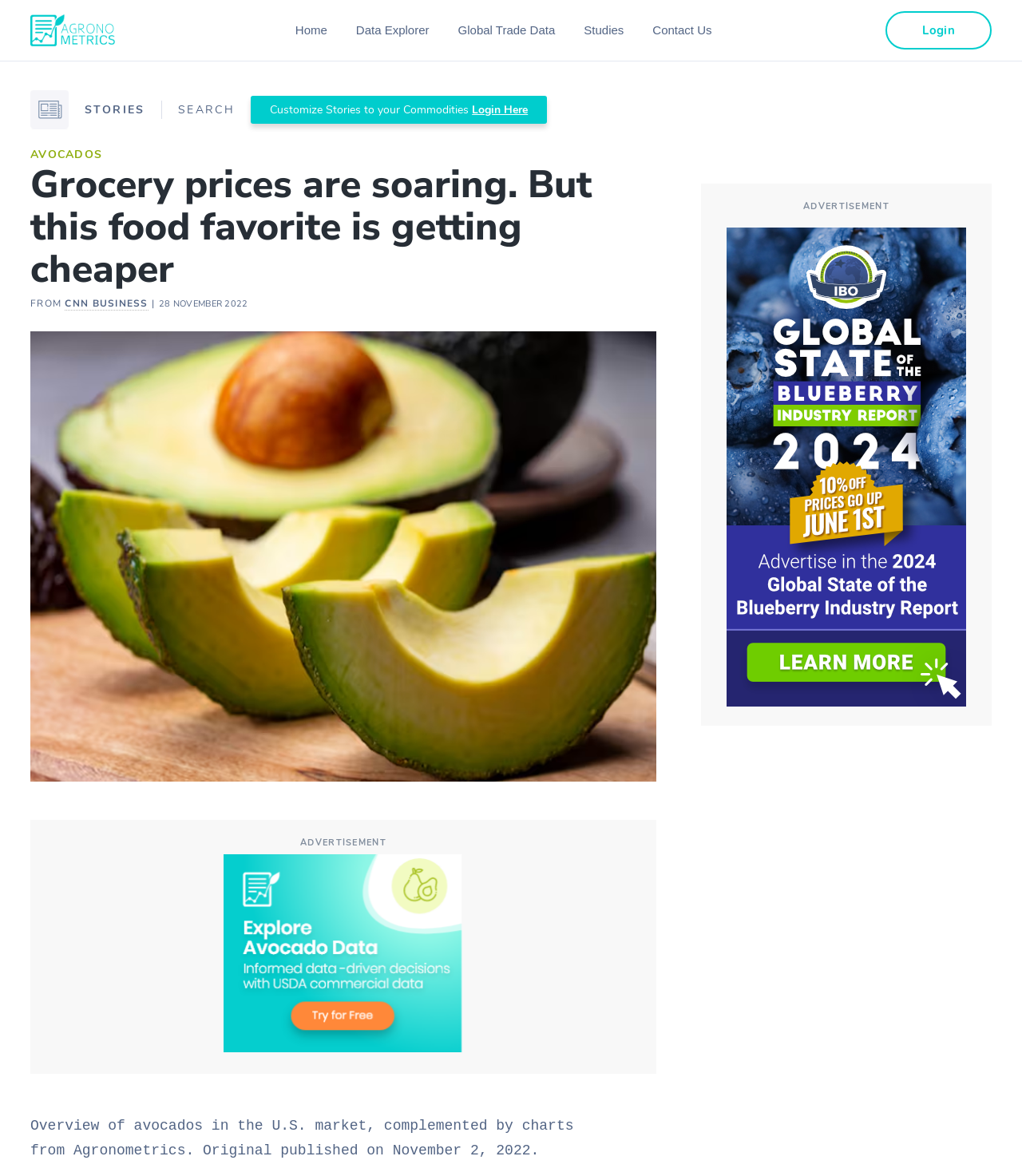Provide a one-word or brief phrase answer to the question:
When was the story originally published?

November 2, 2022